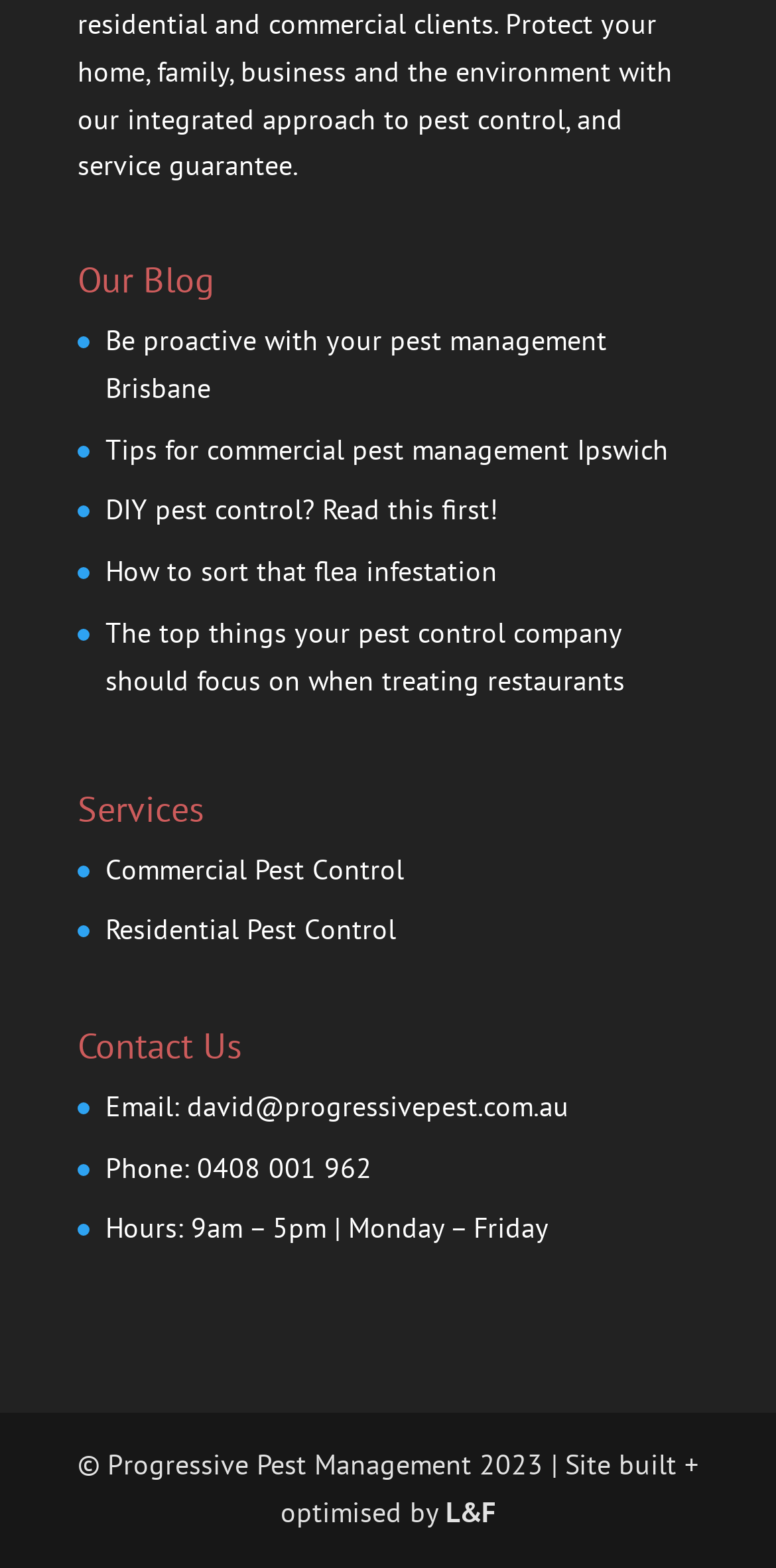Please reply to the following question using a single word or phrase: 
What is the main topic of the blog section?

Pest management